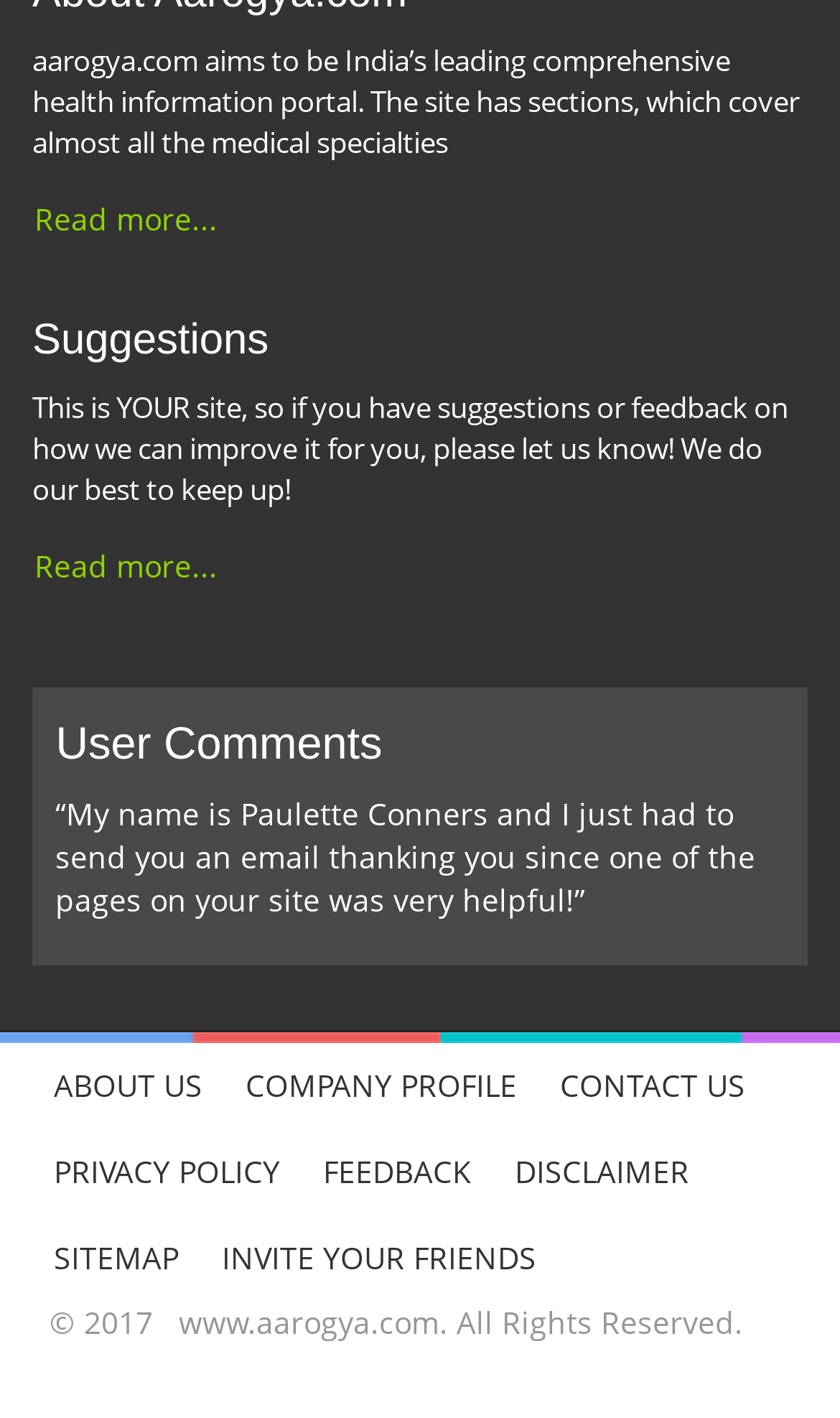What is the purpose of this website?
Give a comprehensive and detailed explanation for the question.

Based on the StaticText element with the content 'aarogya.com aims to be India’s leading comprehensive health information portal.', it can be inferred that the purpose of this website is to provide health-related information to its users.